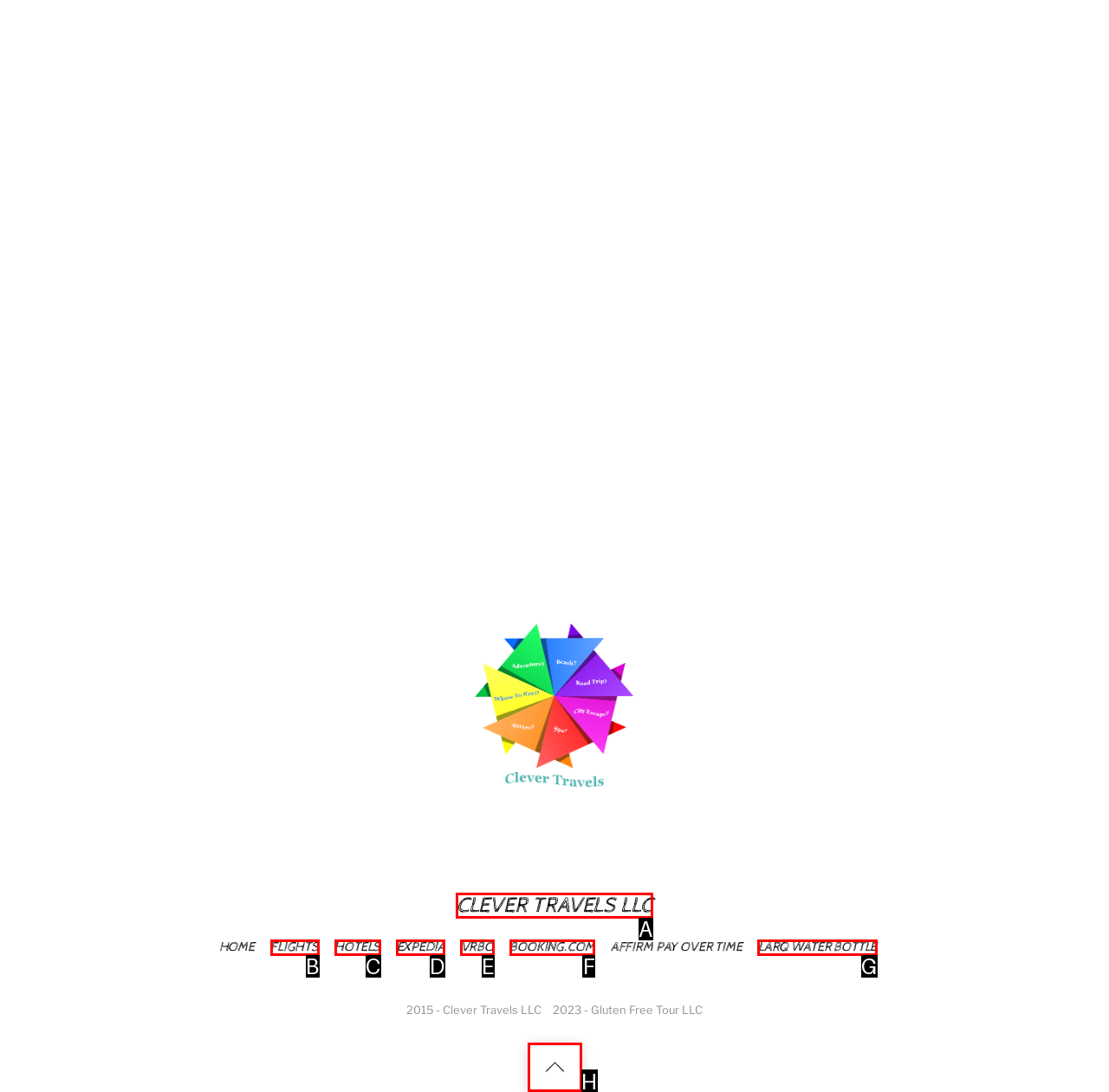Point out the HTML element that matches the following description: Expedia
Answer with the letter from the provided choices.

D